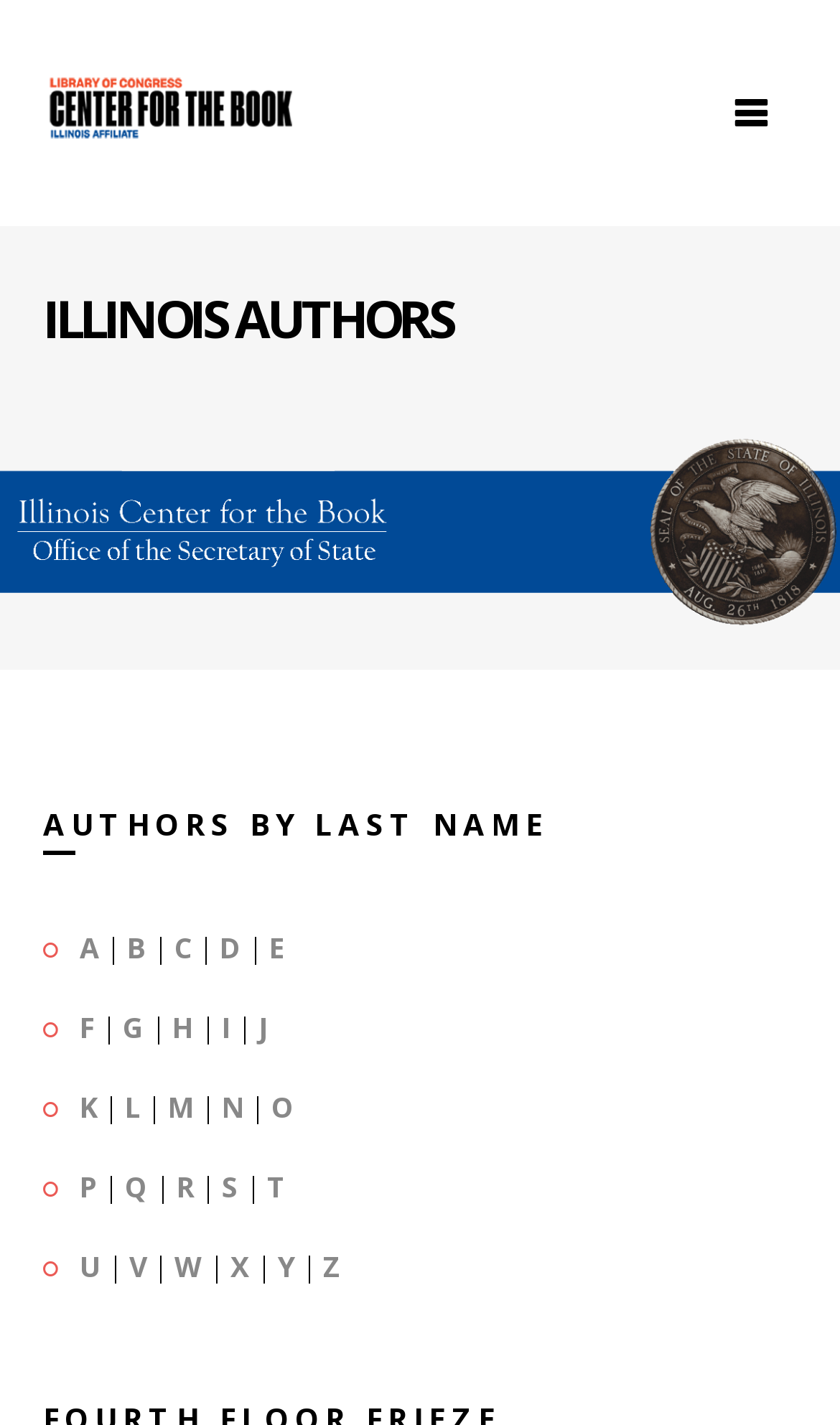What is the category of authors listed on this page?
Using the screenshot, give a one-word or short phrase answer.

Illinois Authors